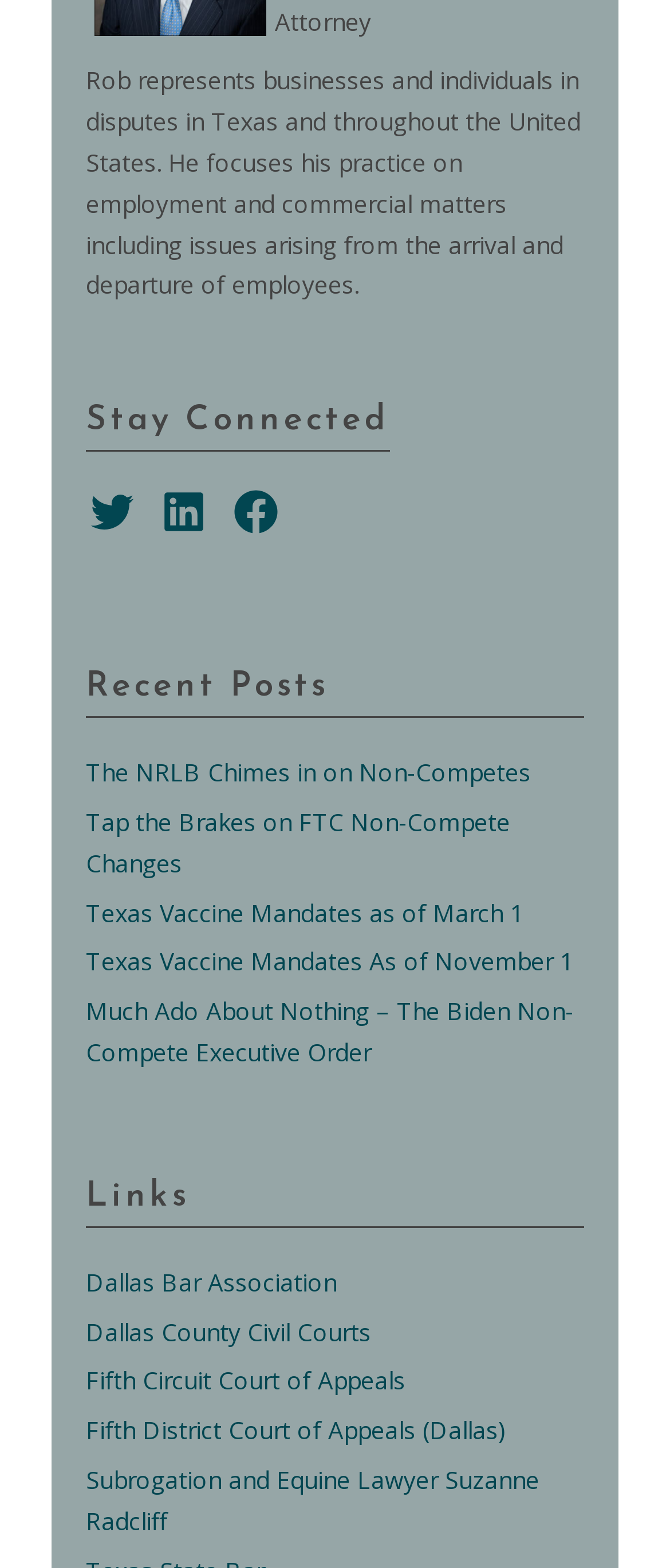Determine the bounding box coordinates of the section I need to click to execute the following instruction: "View Rob's Twitter profile". Provide the coordinates as four float numbers between 0 and 1, i.e., [left, top, right, bottom].

[0.128, 0.31, 0.205, 0.343]